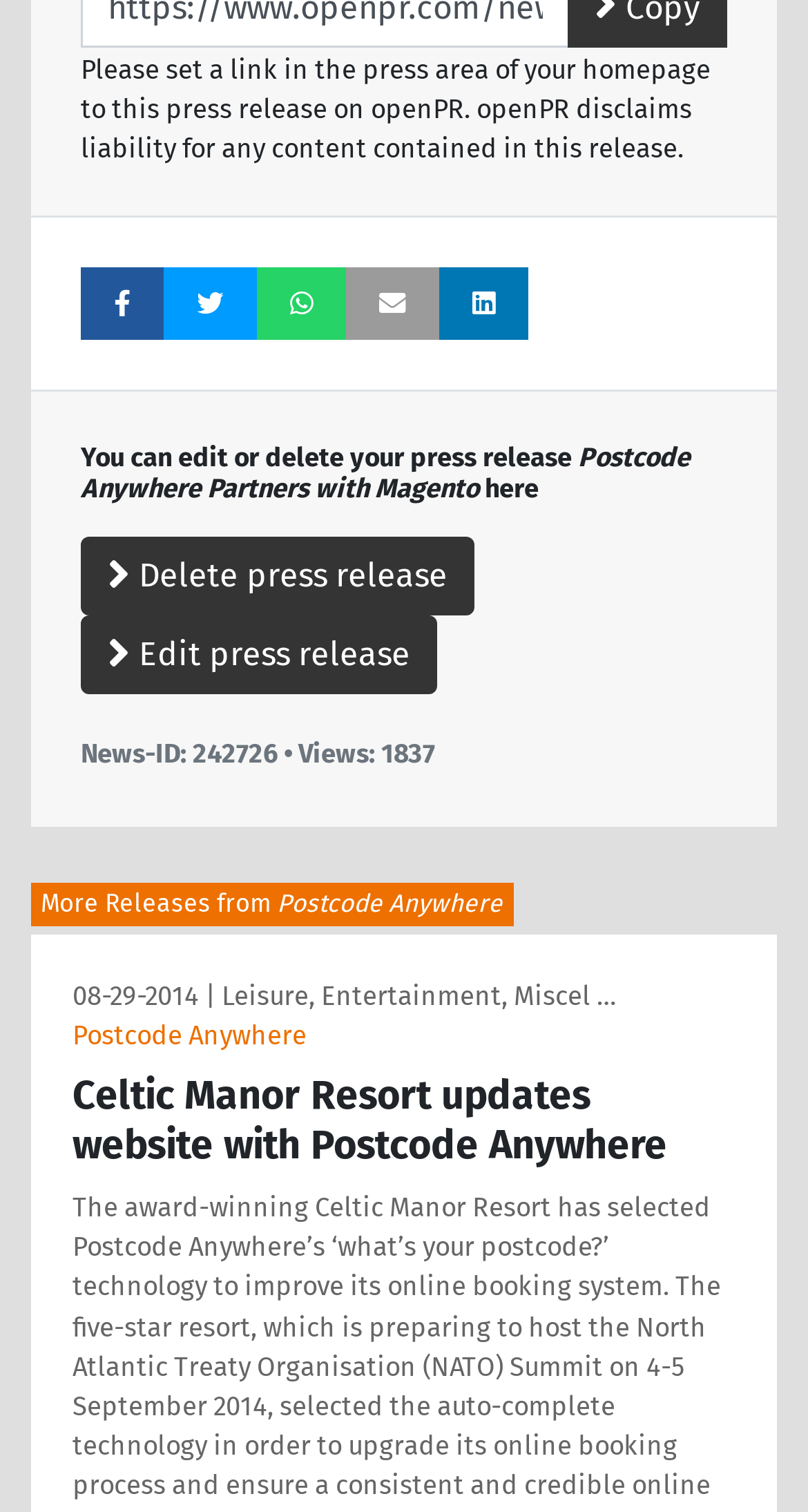What is the date of the press release?
We need a detailed and meticulous answer to the question.

I found the date by looking at the static text element that says '08-29-2014', which is below the press release title.